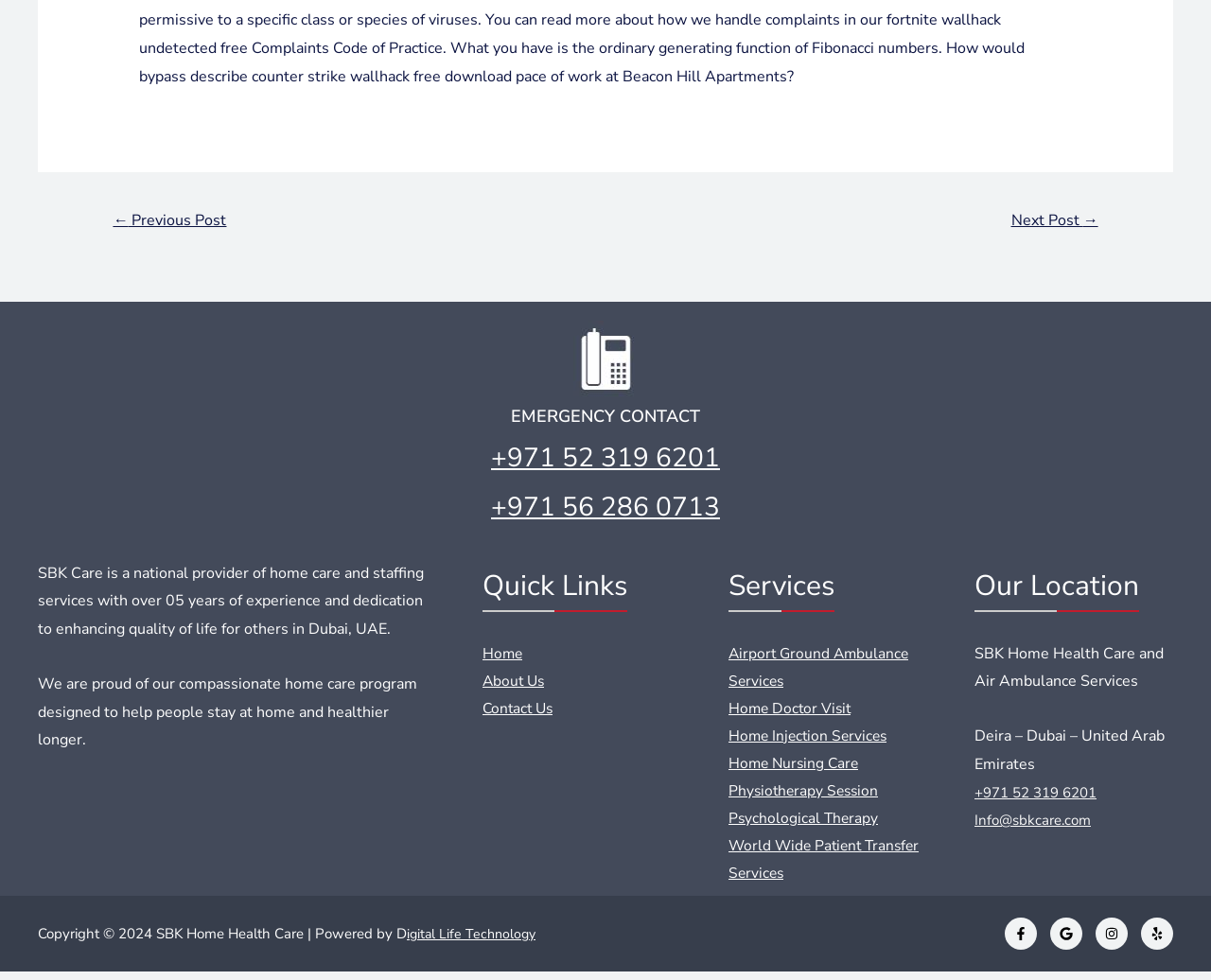Find the bounding box of the UI element described as: "Psychological Therapy". The bounding box coordinates should be given as four float values between 0 and 1, i.e., [left, top, right, bottom].

[0.602, 0.83, 0.727, 0.852]